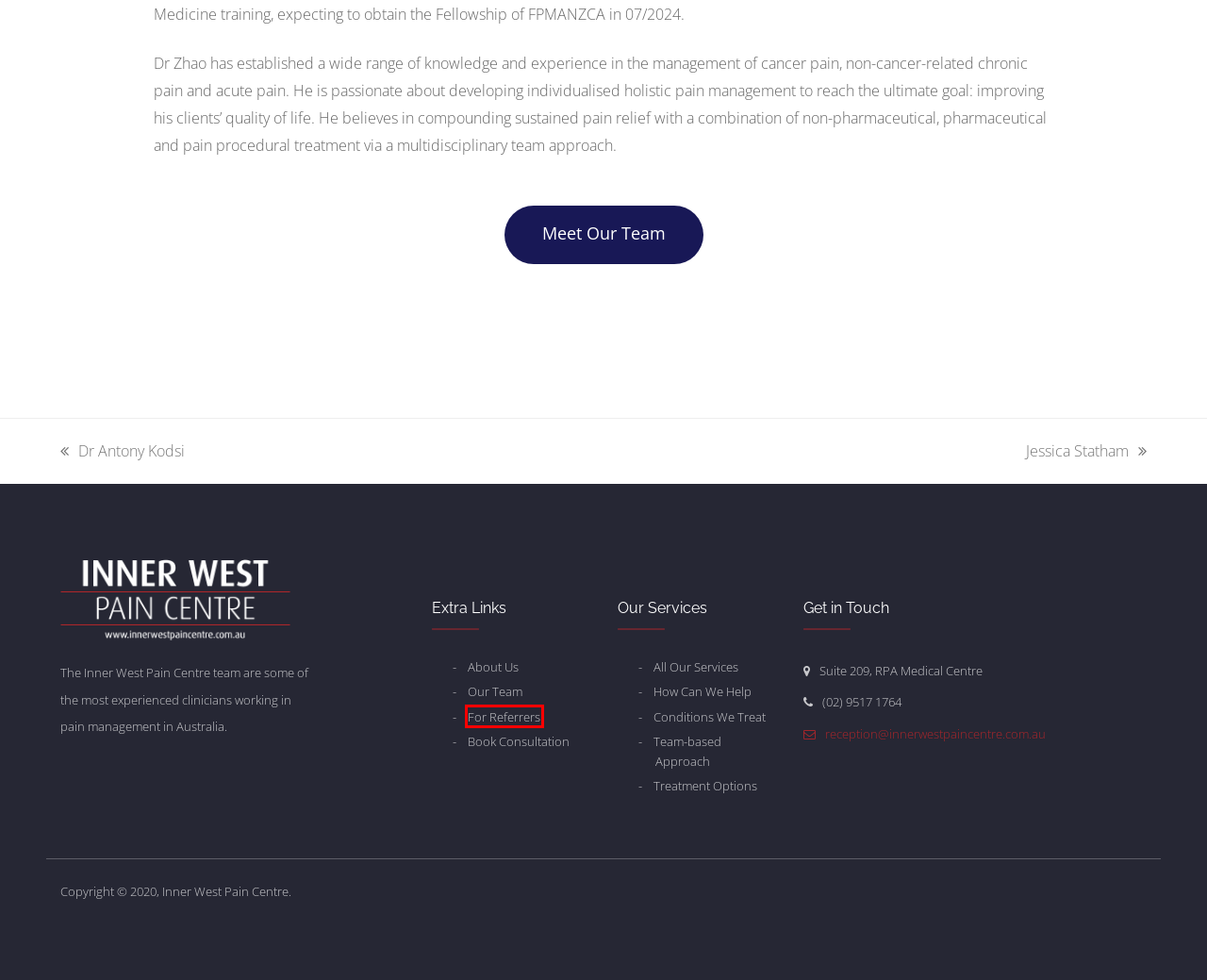Analyze the screenshot of a webpage with a red bounding box and select the webpage description that most accurately describes the new page resulting from clicking the element inside the red box. Here are the candidates:
A. Dr Antony Kodsi - Inner West Pain Centre
B. Resources - Inner West Pain Centre
C. For Referrers - Inner West Pain Centre
D. Inner West Pain Centre - Pain Management and Treatment Sydney
E. Resources and Information - Sydney Clinical Psychology - Psychologists Newtown
F. Jessica Statham - Inner West Pain Centre
G. Sydney Clinical Psychology - Psychologists Newtown
H. Who We Are - Inner West Pain Centre

E